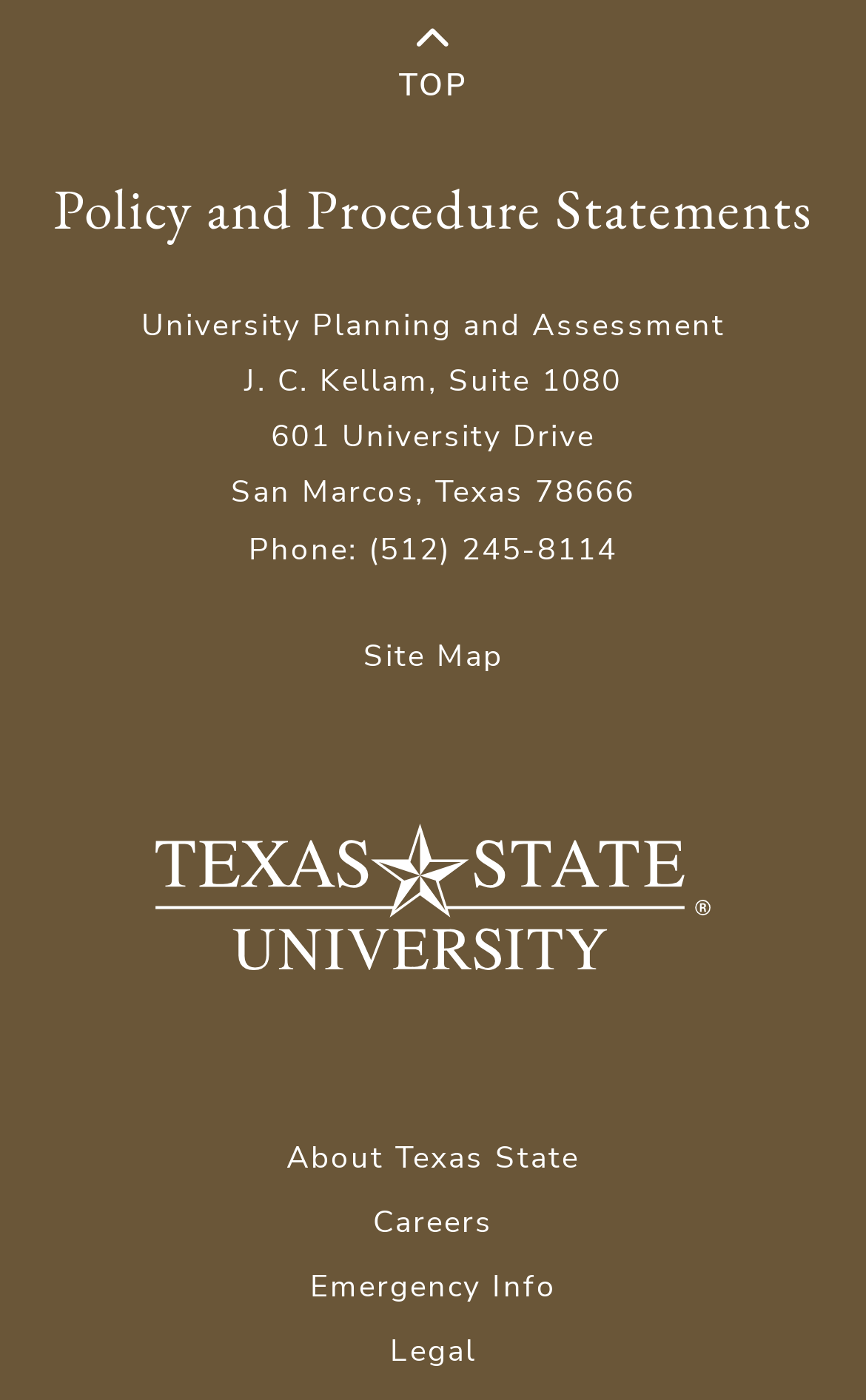Reply to the question below using a single word or brief phrase:
What is the location of the university planning and assessment office?

J. C. Kellam, Suite 1080